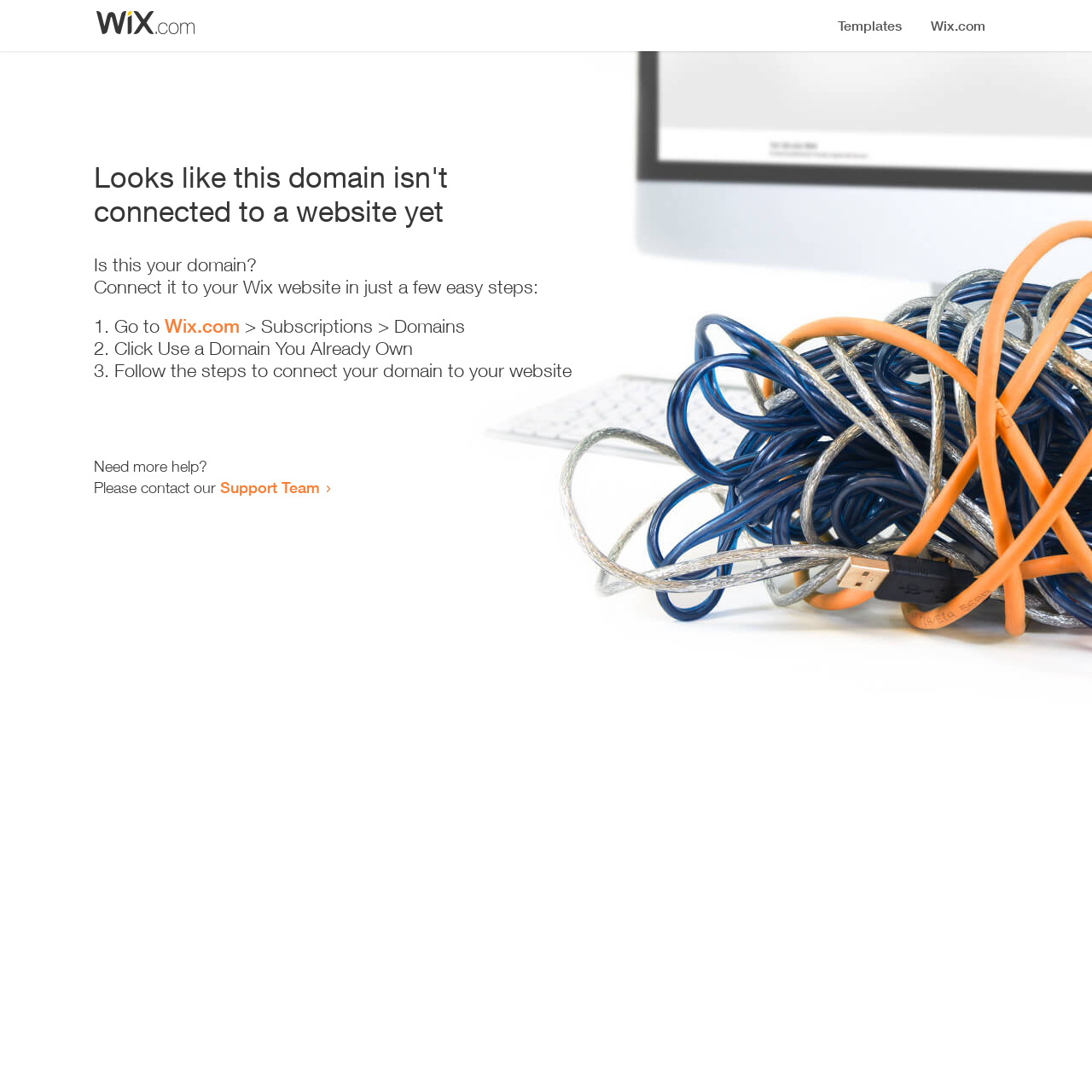Where can I get more help?
Look at the image and answer the question with a single word or phrase.

Support Team